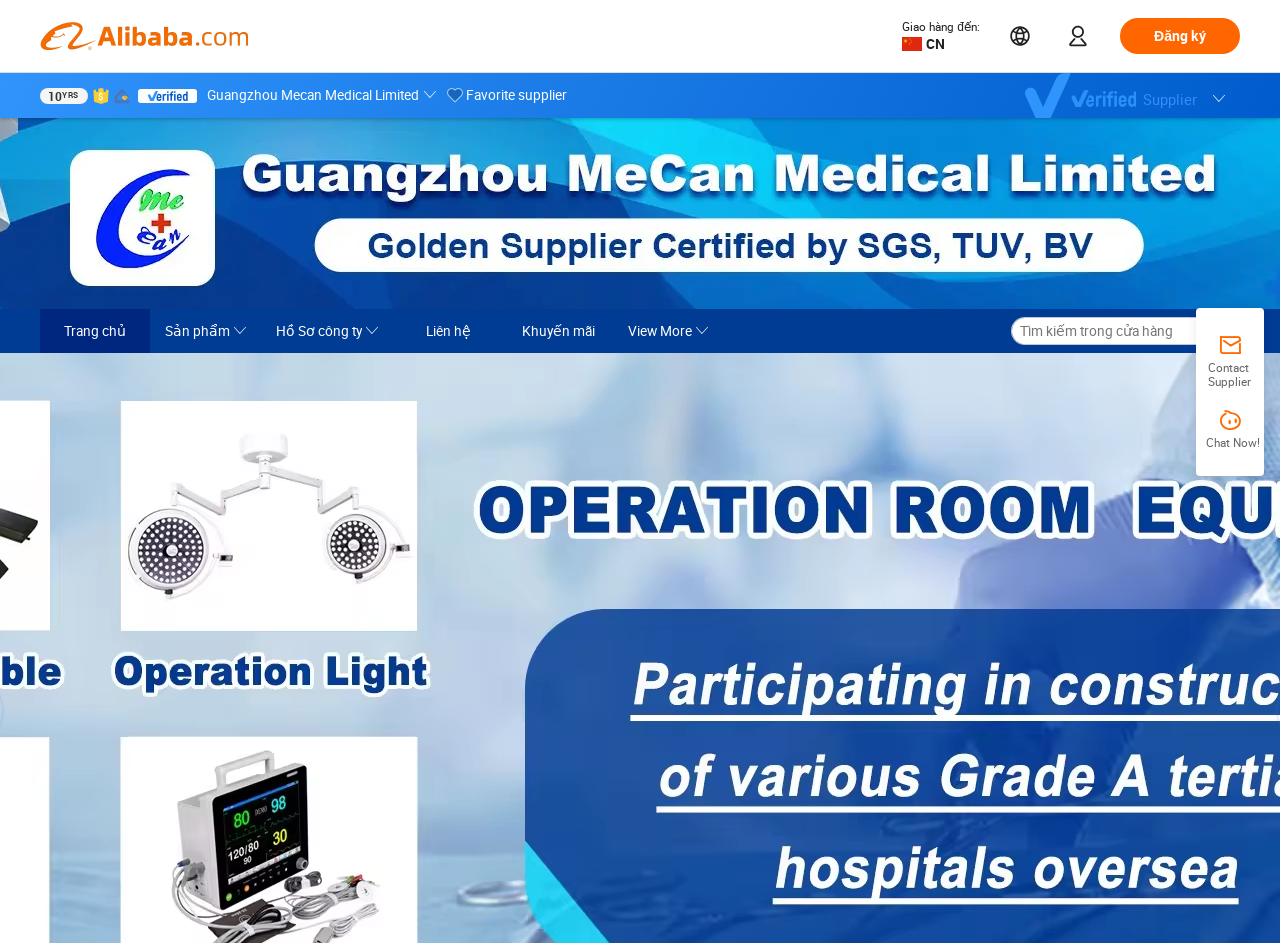Determine the bounding box coordinates (top-left x, top-left y, bottom-right x, bottom-right y) of the UI element described in the following text: 10YRS

[0.031, 0.093, 0.069, 0.11]